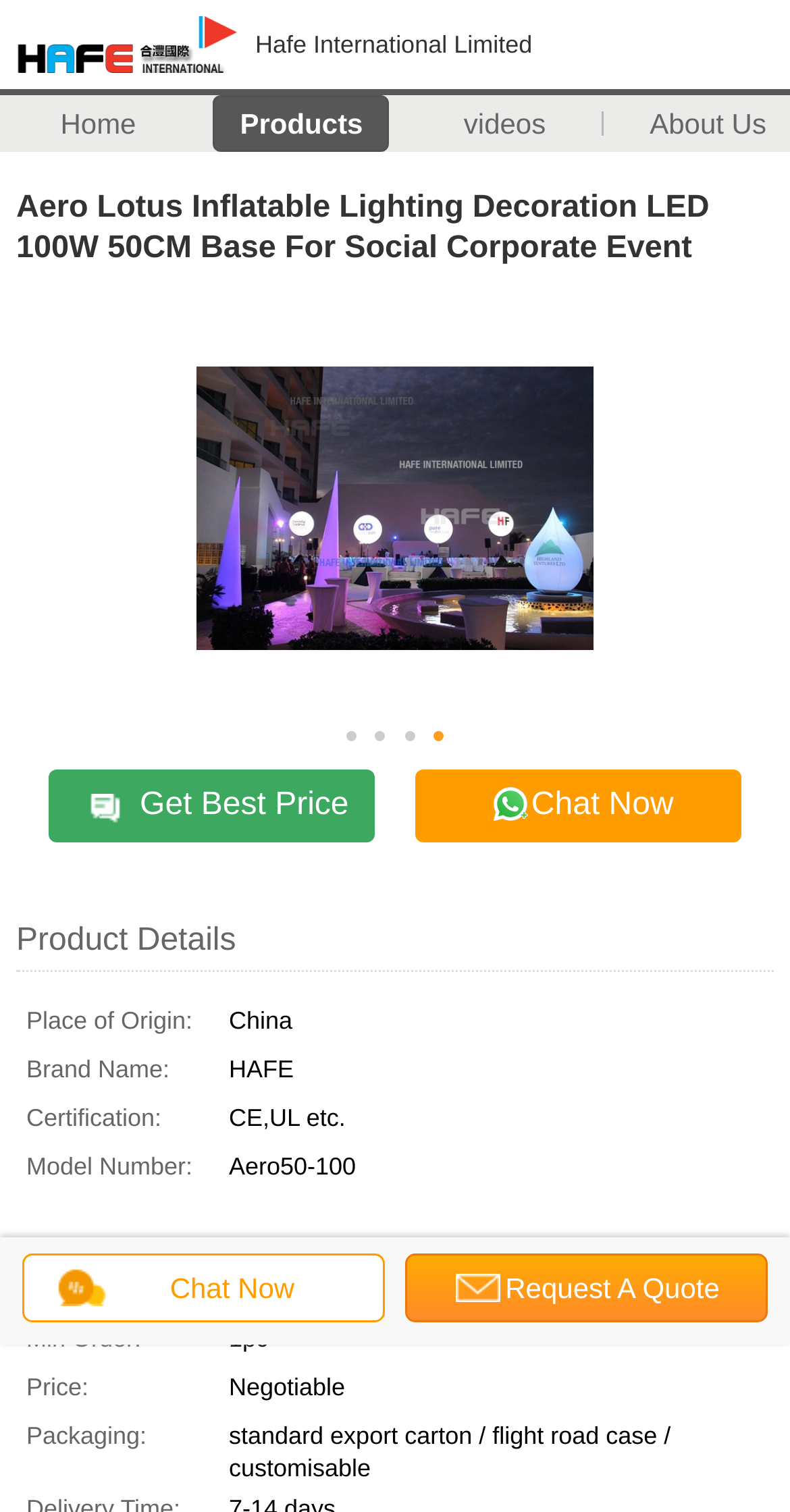Please answer the following question using a single word or phrase: 
What is the certification of the product?

CE,UL etc.